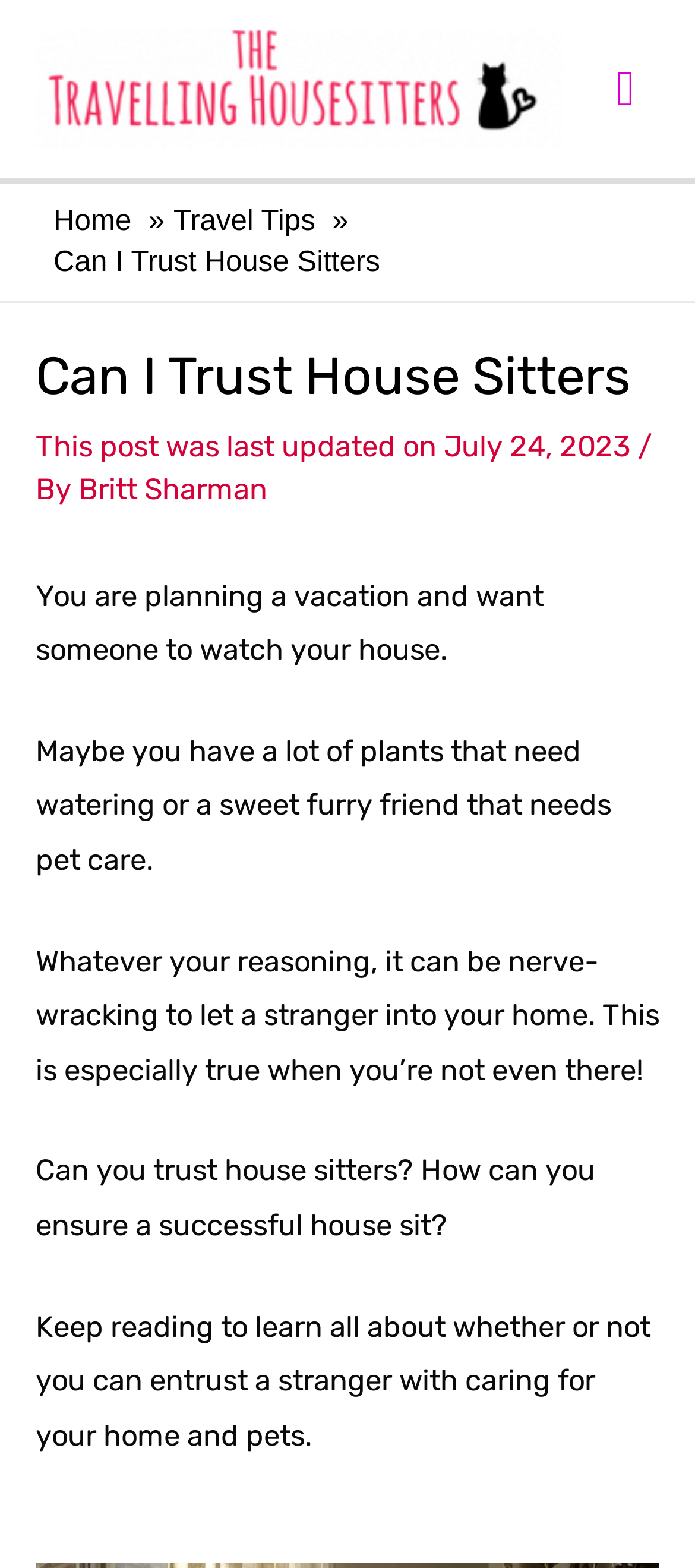Using the details from the image, please elaborate on the following question: What is the purpose of the article?

I determined the purpose of the article by reading the static text elements, which suggest that the article aims to inform readers about whether they can trust house sitters and how to ensure a successful house sit.